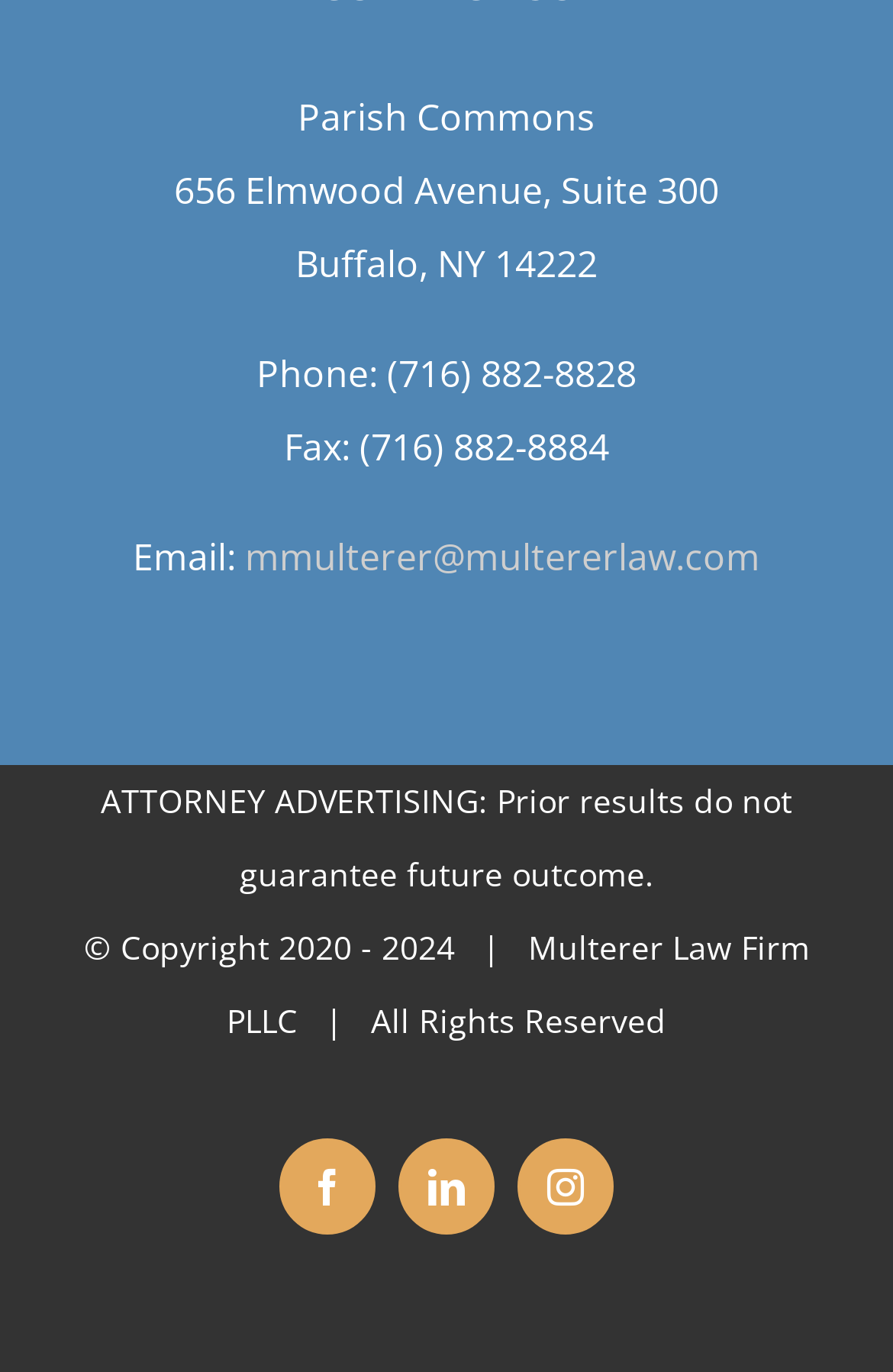Using the provided element description, identify the bounding box coordinates as (top-left x, top-left y, bottom-right x, bottom-right y). Ensure all values are between 0 and 1. Description: mmulterer@multererlaw.com

[0.274, 0.388, 0.851, 0.425]